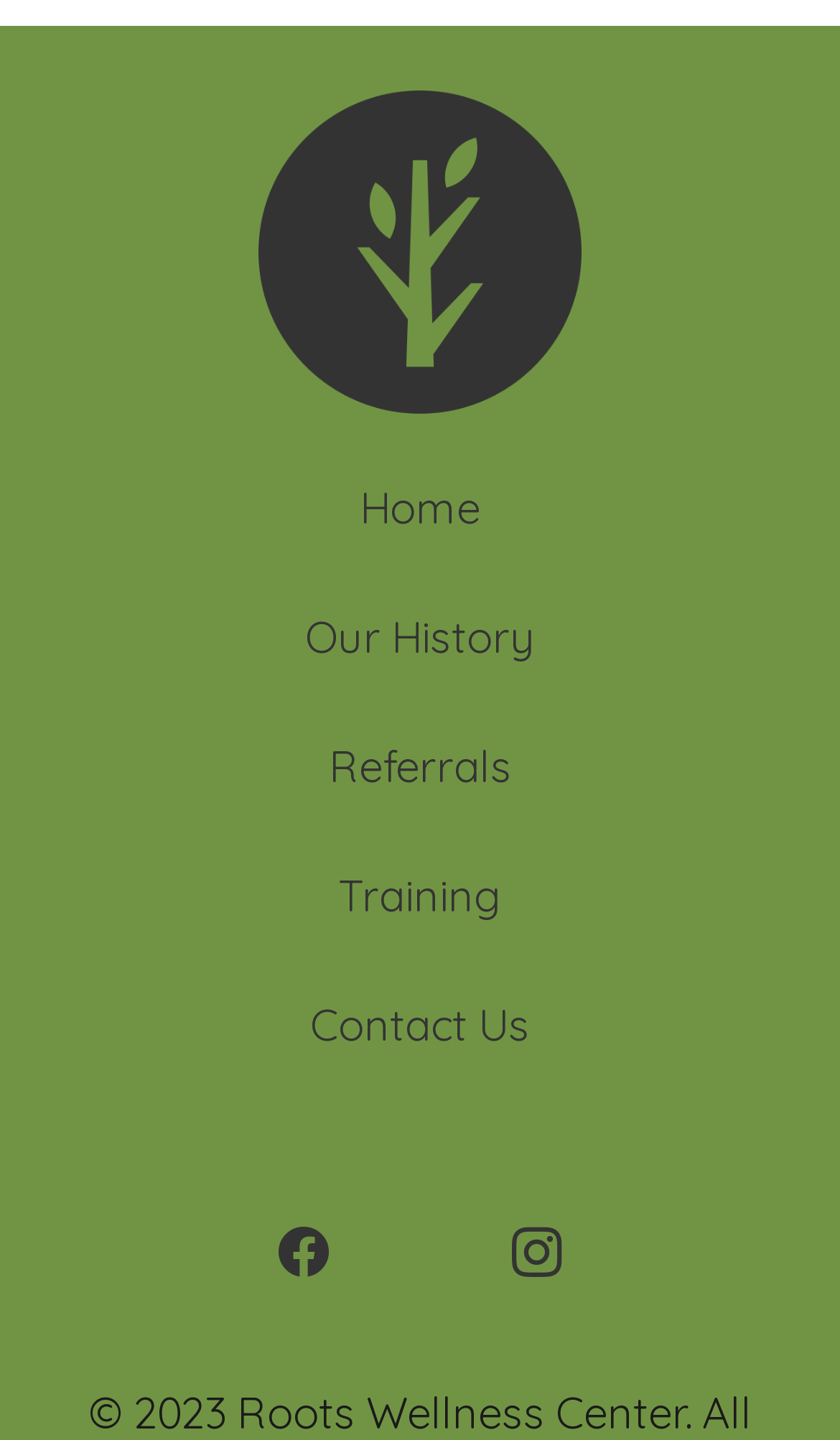How many social media links are available?
Use the image to give a comprehensive and detailed response to the question.

I counted the number of social media links at the bottom of the webpage, and there are two links, one for Facebook and one for Instagram.